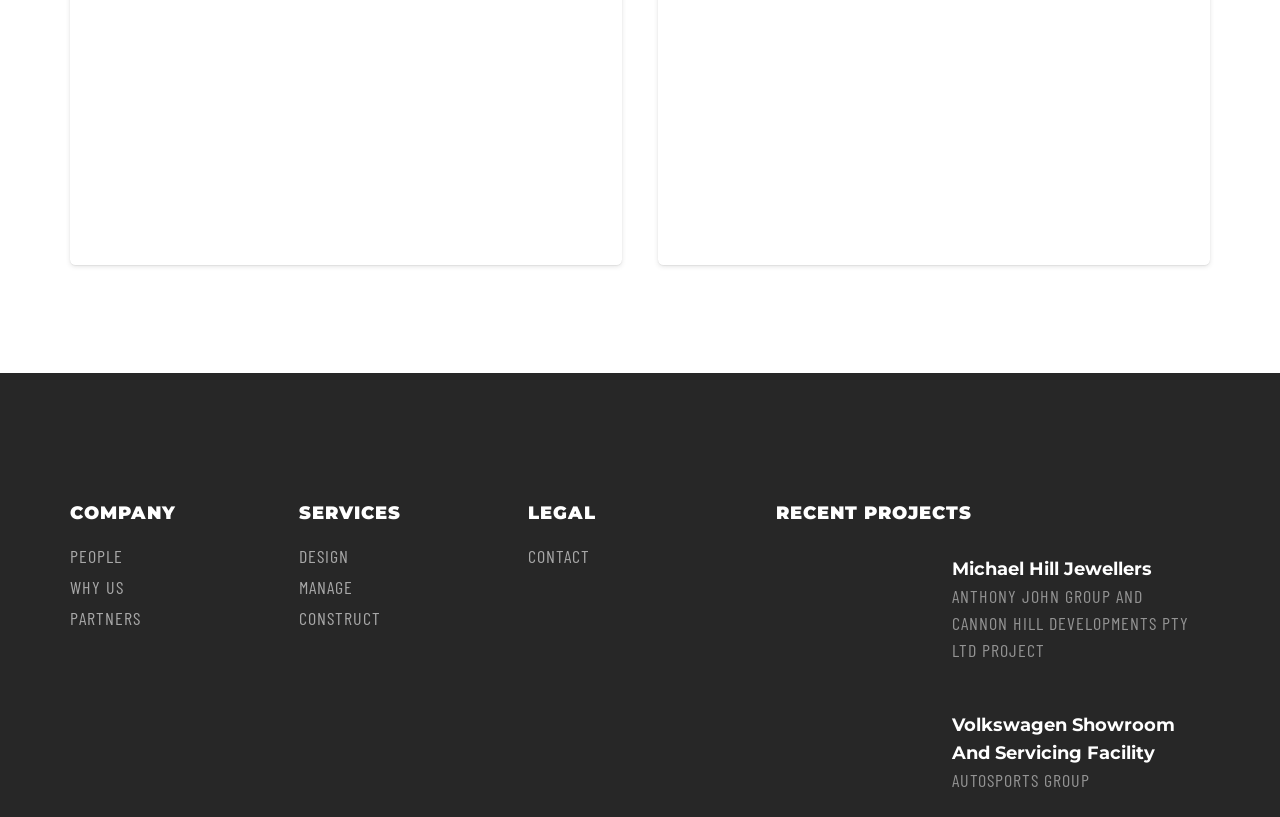Find and specify the bounding box coordinates that correspond to the clickable region for the instruction: "Click on COMPANY".

[0.055, 0.61, 0.192, 0.645]